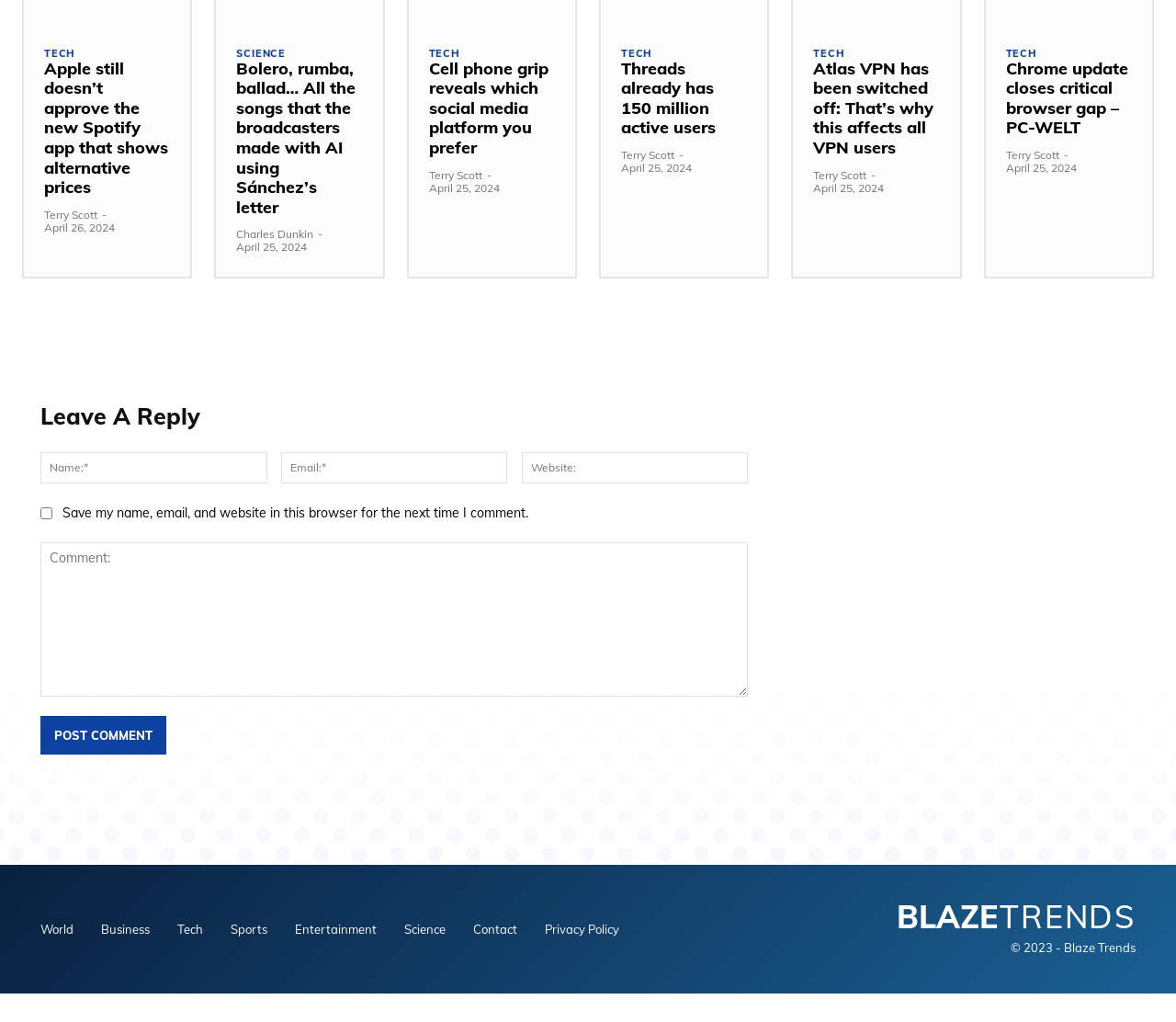From the webpage screenshot, predict the bounding box of the UI element that matches this description: "Subscribe Now".

None